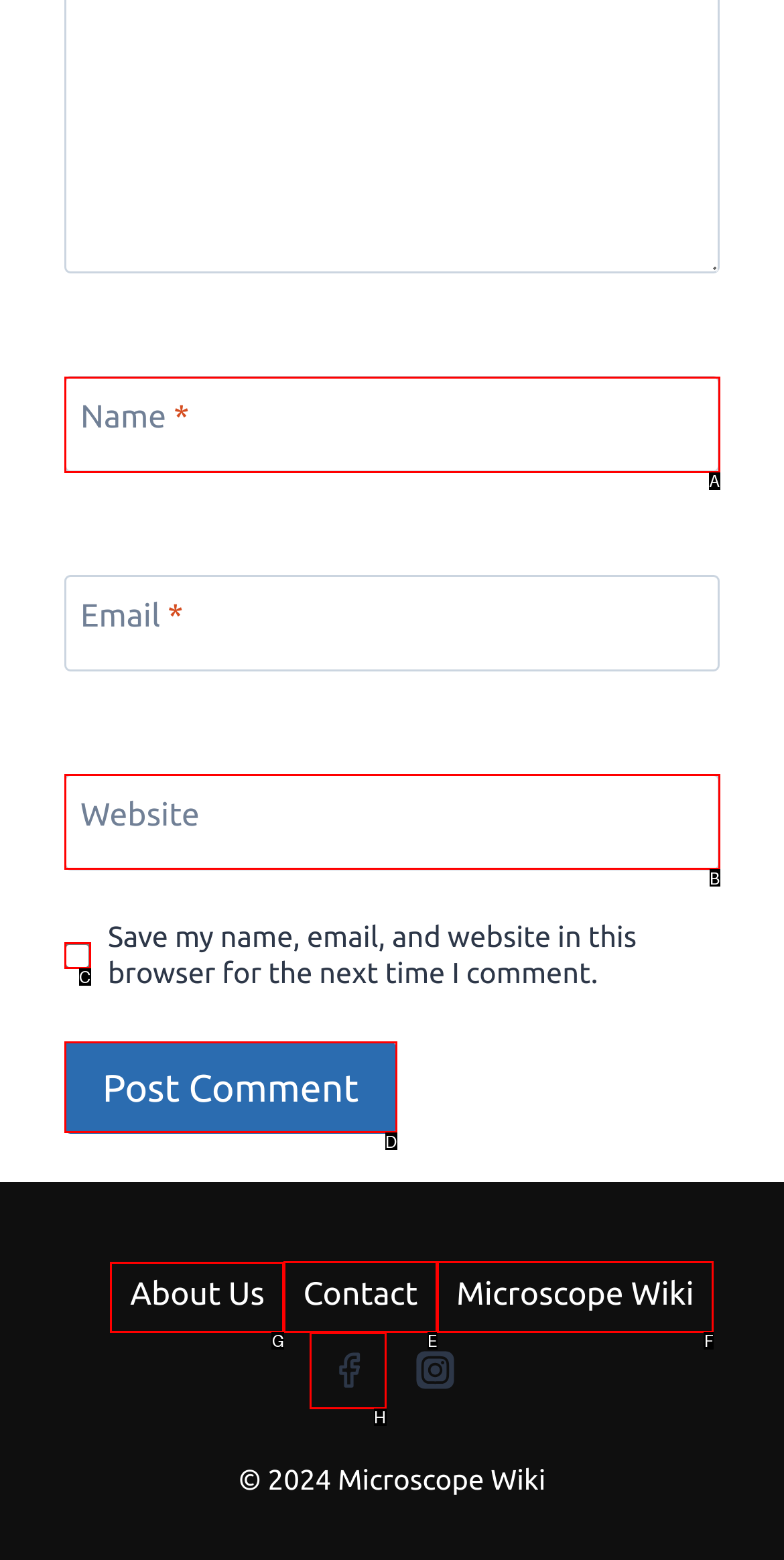Out of the given choices, which letter corresponds to the UI element required to Visit the About Us page? Answer with the letter.

G